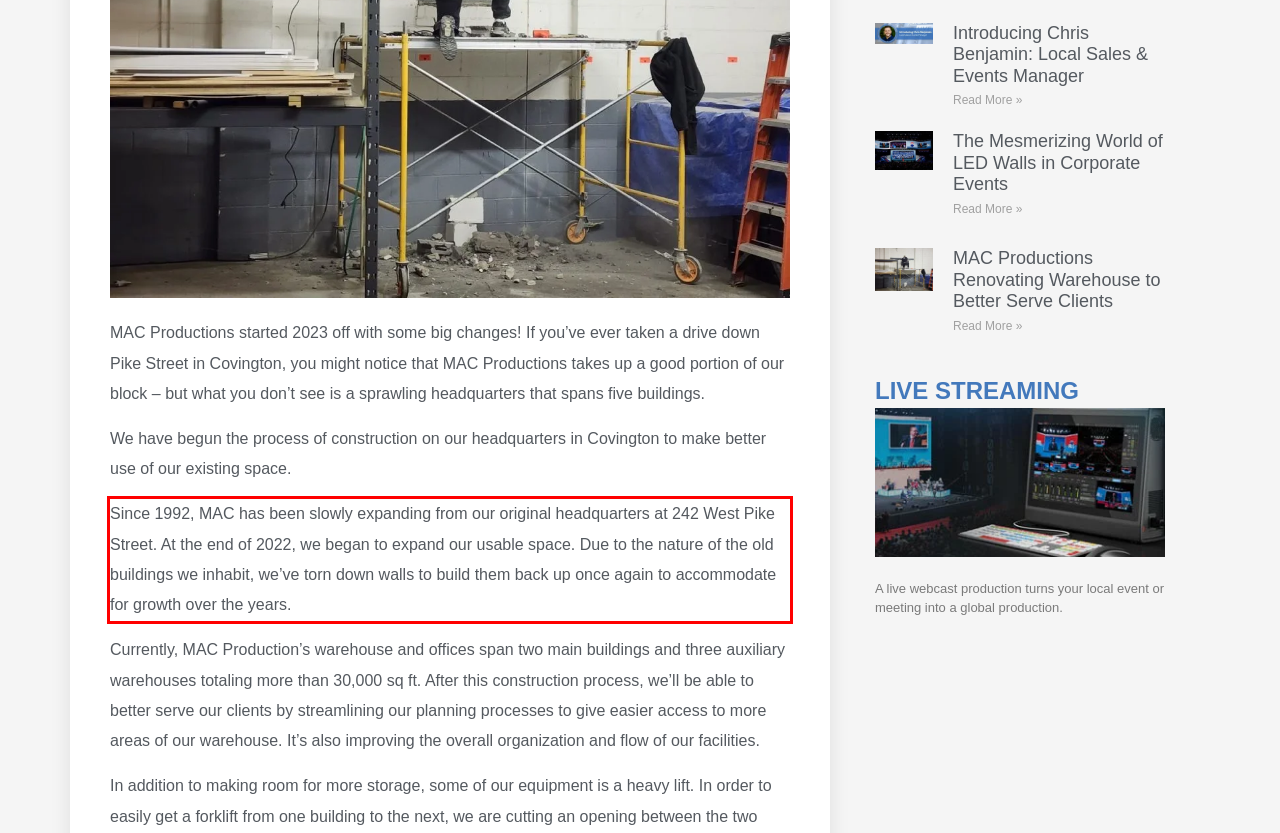Using the provided webpage screenshot, recognize the text content in the area marked by the red bounding box.

Since 1992, MAC has been slowly expanding from our original headquarters at 242 West Pike Street. At the end of 2022, we began to expand our usable space. Due to the nature of the old buildings we inhabit, we’ve torn down walls to build them back up once again to accommodate for growth over the years.